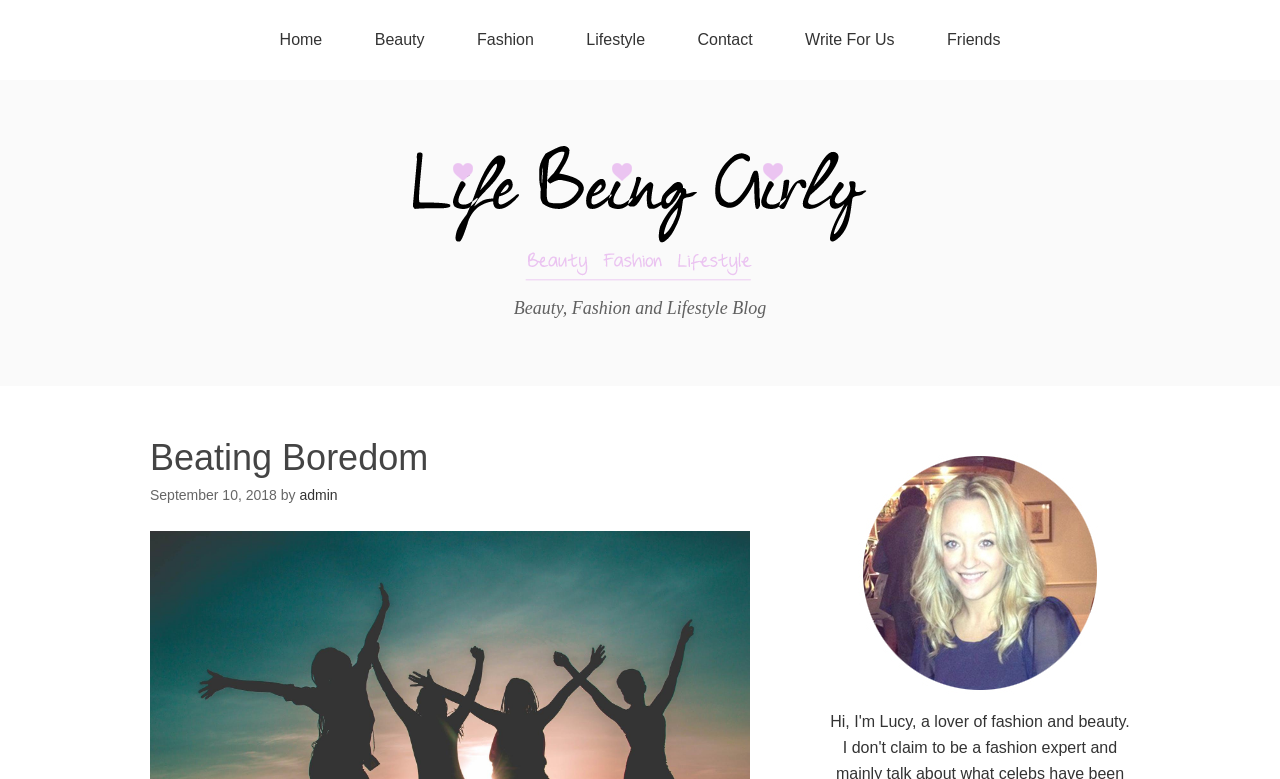When was the blog post published?
Please provide a single word or phrase as the answer based on the screenshot.

Monday, September 10, 2018, 8:05 am